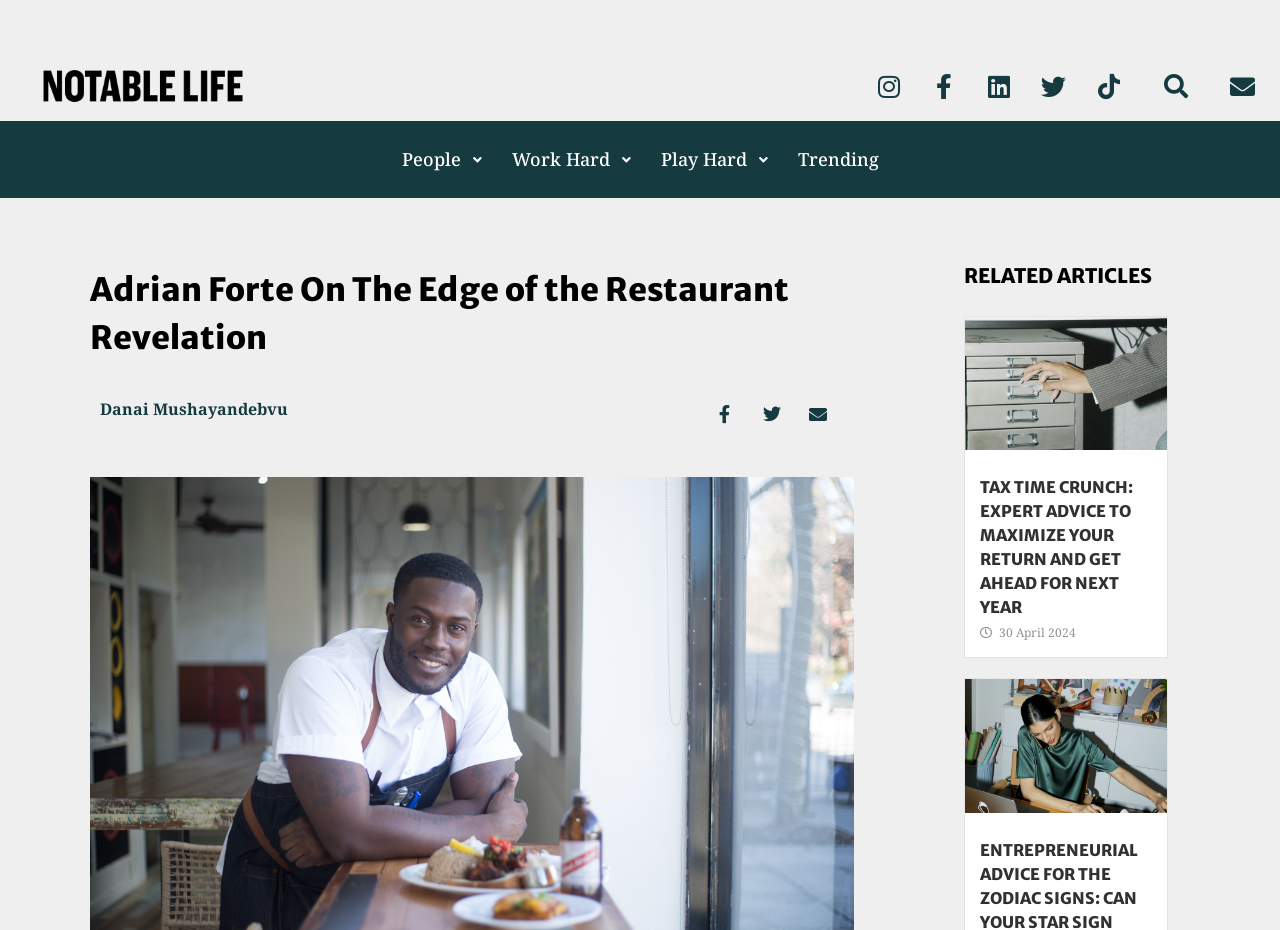Find the UI element described as: "alt="notable life logo"" and predict its bounding box coordinates. Ensure the coordinates are four float numbers between 0 and 1, [left, top, right, bottom].

[0.01, 0.067, 0.213, 0.118]